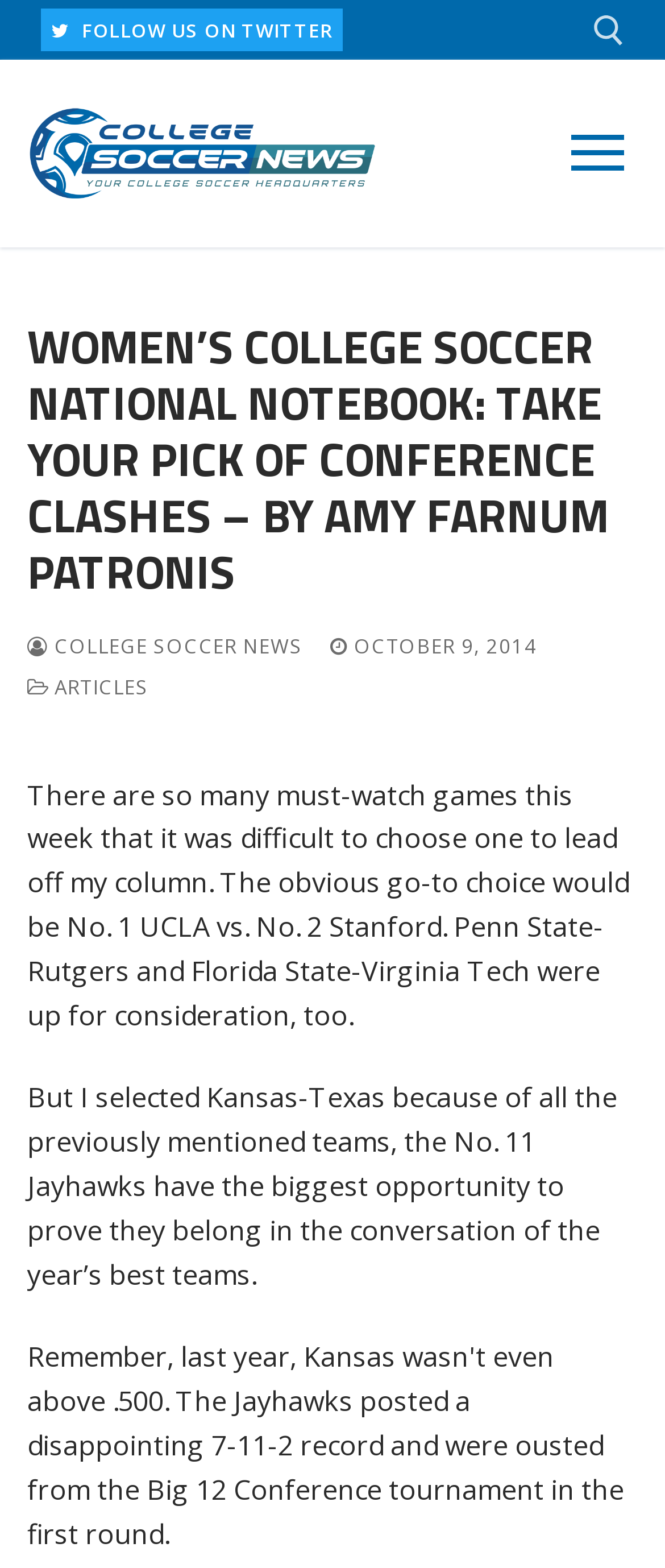Locate the bounding box coordinates of the area you need to click to fulfill this instruction: 'Read College Soccer News'. The coordinates must be in the form of four float numbers ranging from 0 to 1: [left, top, right, bottom].

[0.041, 0.068, 0.567, 0.127]